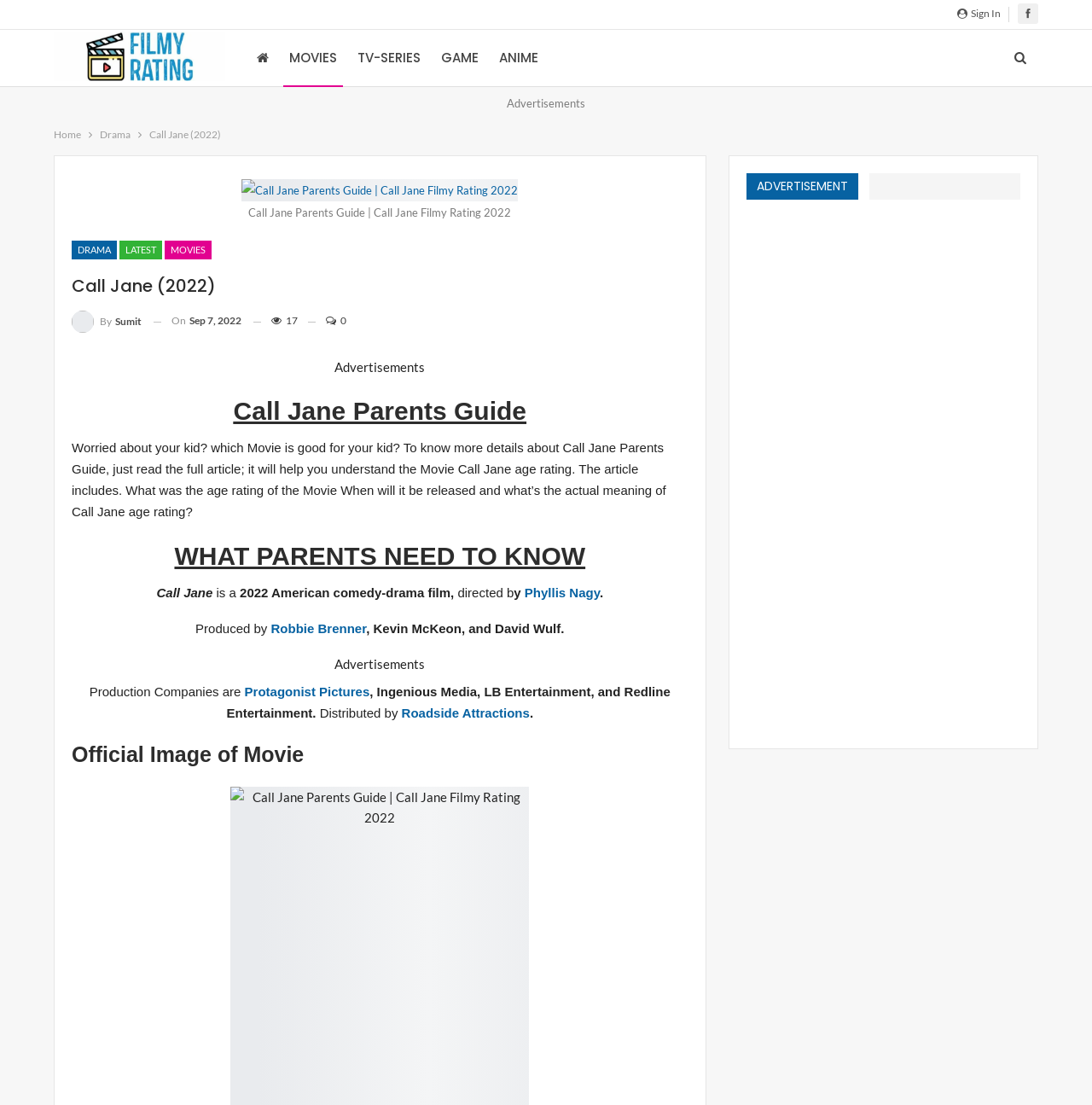Specify the bounding box coordinates for the region that must be clicked to perform the given instruction: "Sign in".

[0.888, 0.006, 0.916, 0.018]